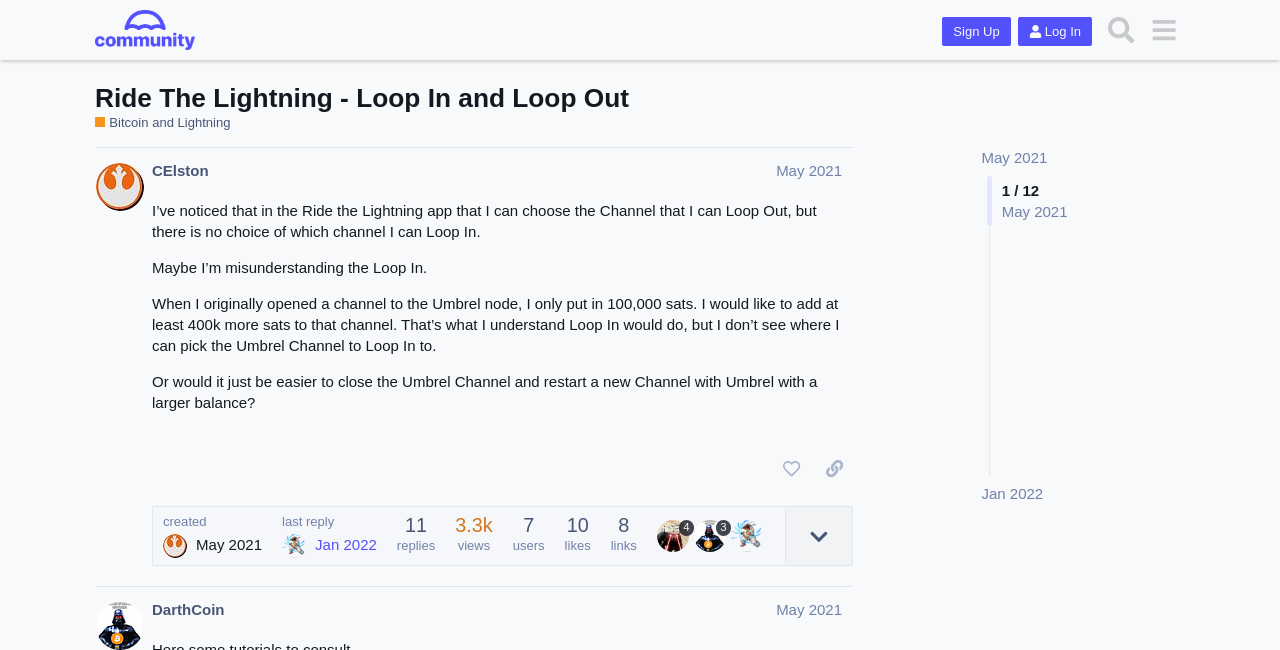Provide the bounding box coordinates of the HTML element this sentence describes: "Log In". The bounding box coordinates consist of four float numbers between 0 and 1, i.e., [left, top, right, bottom].

[0.795, 0.026, 0.853, 0.071]